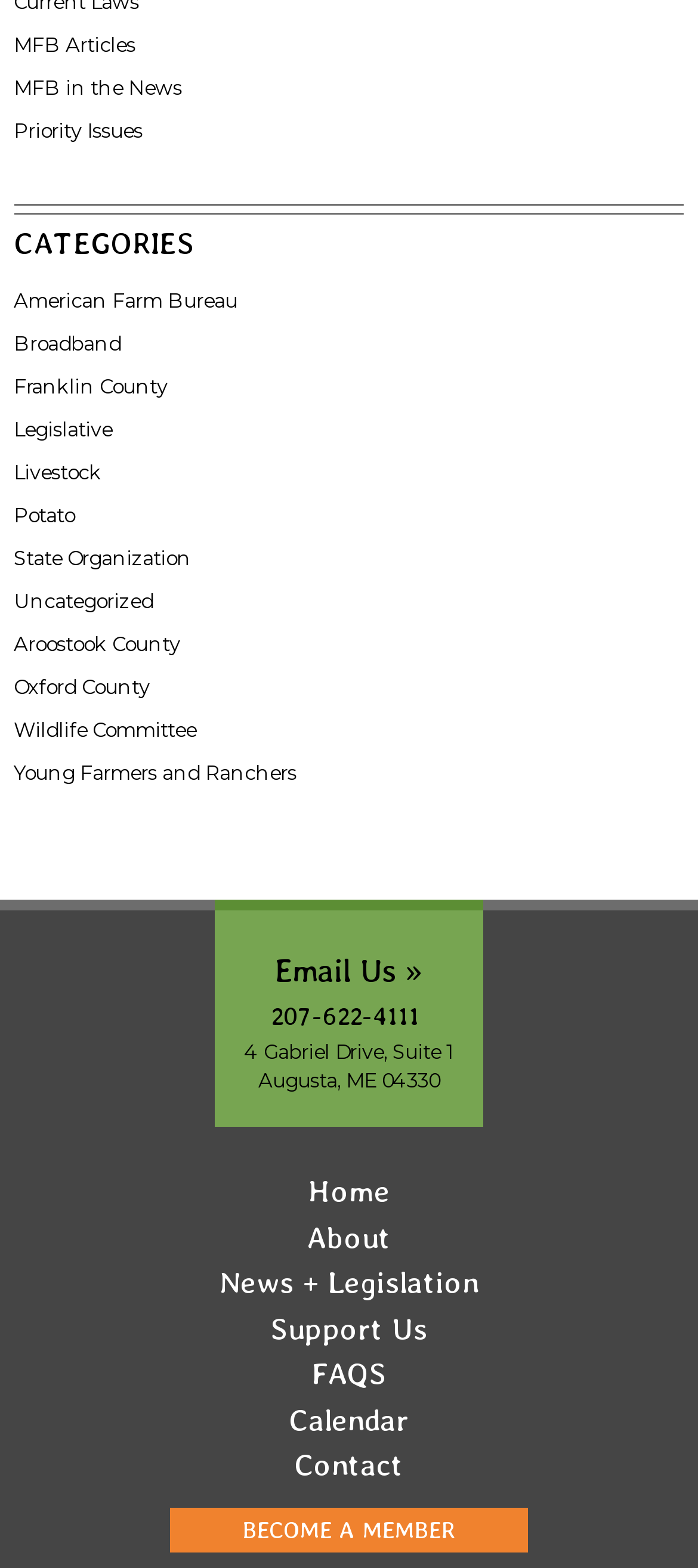Find the bounding box coordinates for the element described here: "American Farm Bureau".

[0.02, 0.183, 0.341, 0.199]